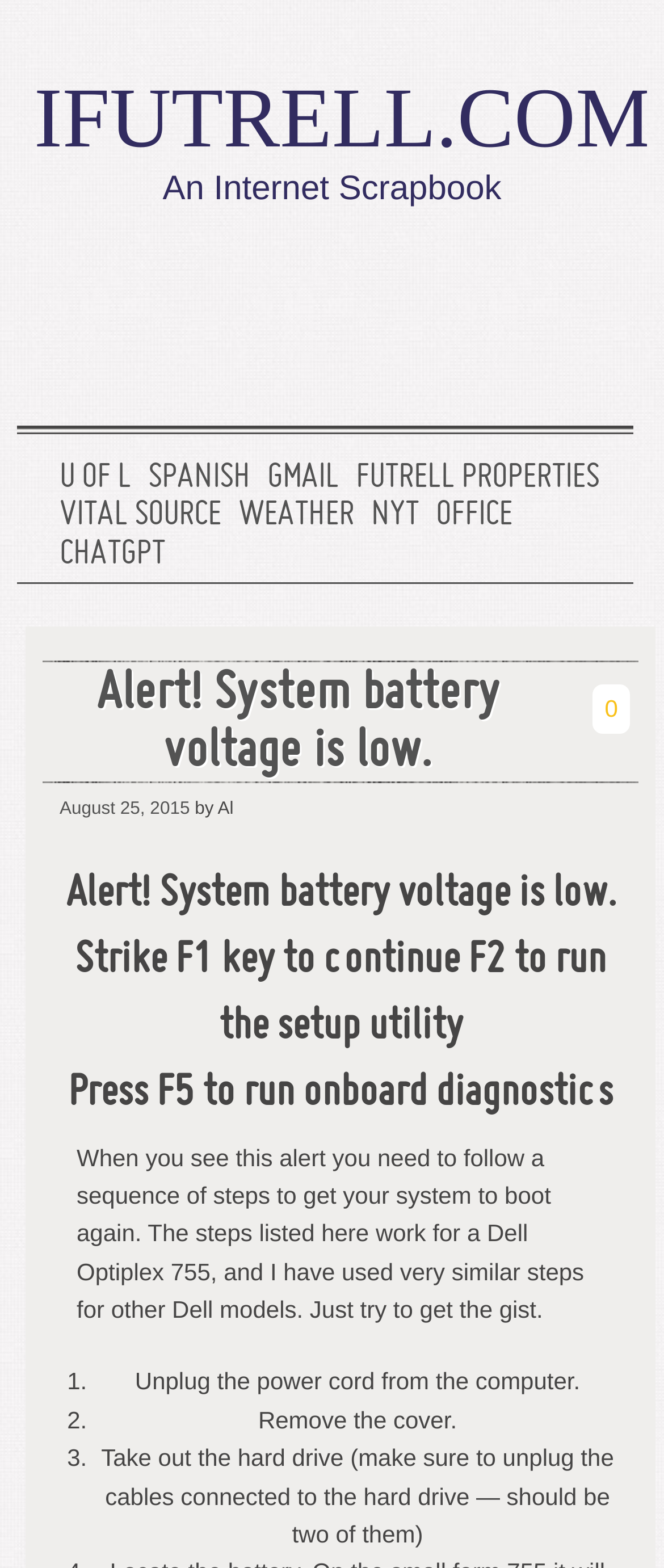Provide a one-word or short-phrase response to the question:
What is the author of the article?

Al